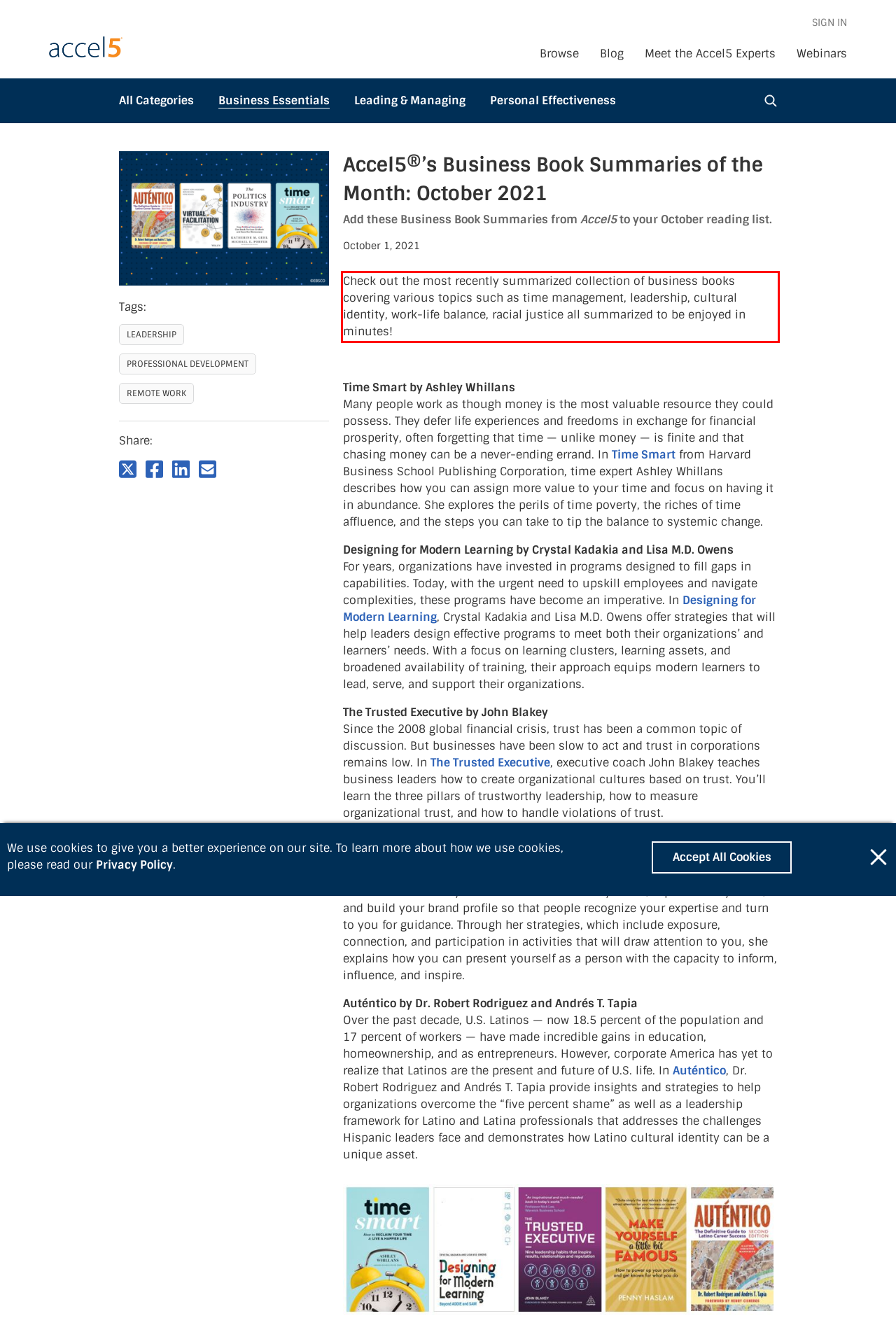With the provided screenshot of a webpage, locate the red bounding box and perform OCR to extract the text content inside it.

Check out the most recently summarized collection of business books covering various topics such as time management, leadership, cultural identity, work-life balance, racial justice all summarized to be enjoyed in minutes!